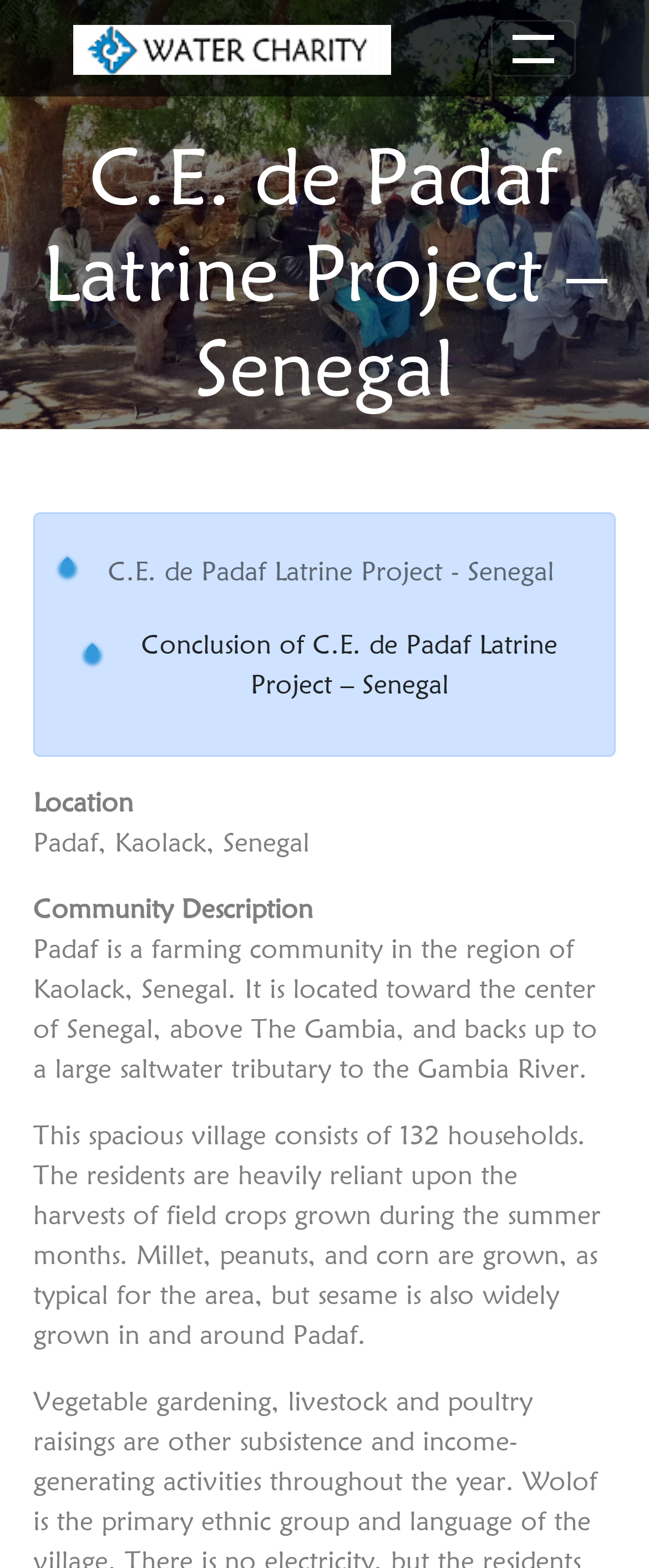Answer the question below in one word or phrase:
What is the name of the river mentioned in the community description?

Gambia River